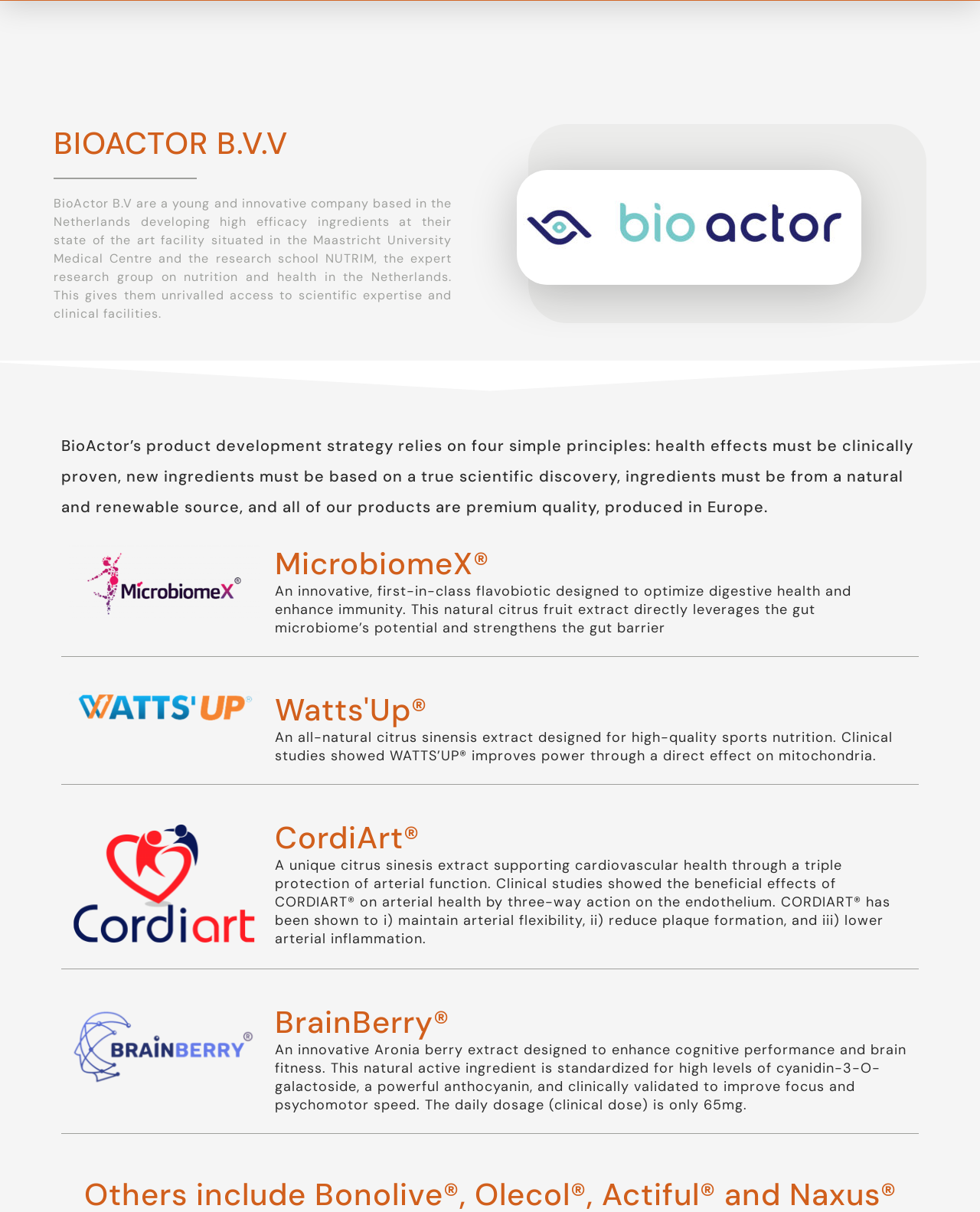What is MicrobiomeX designed to optimize?
Respond to the question with a single word or phrase according to the image.

Digestive health and immunity